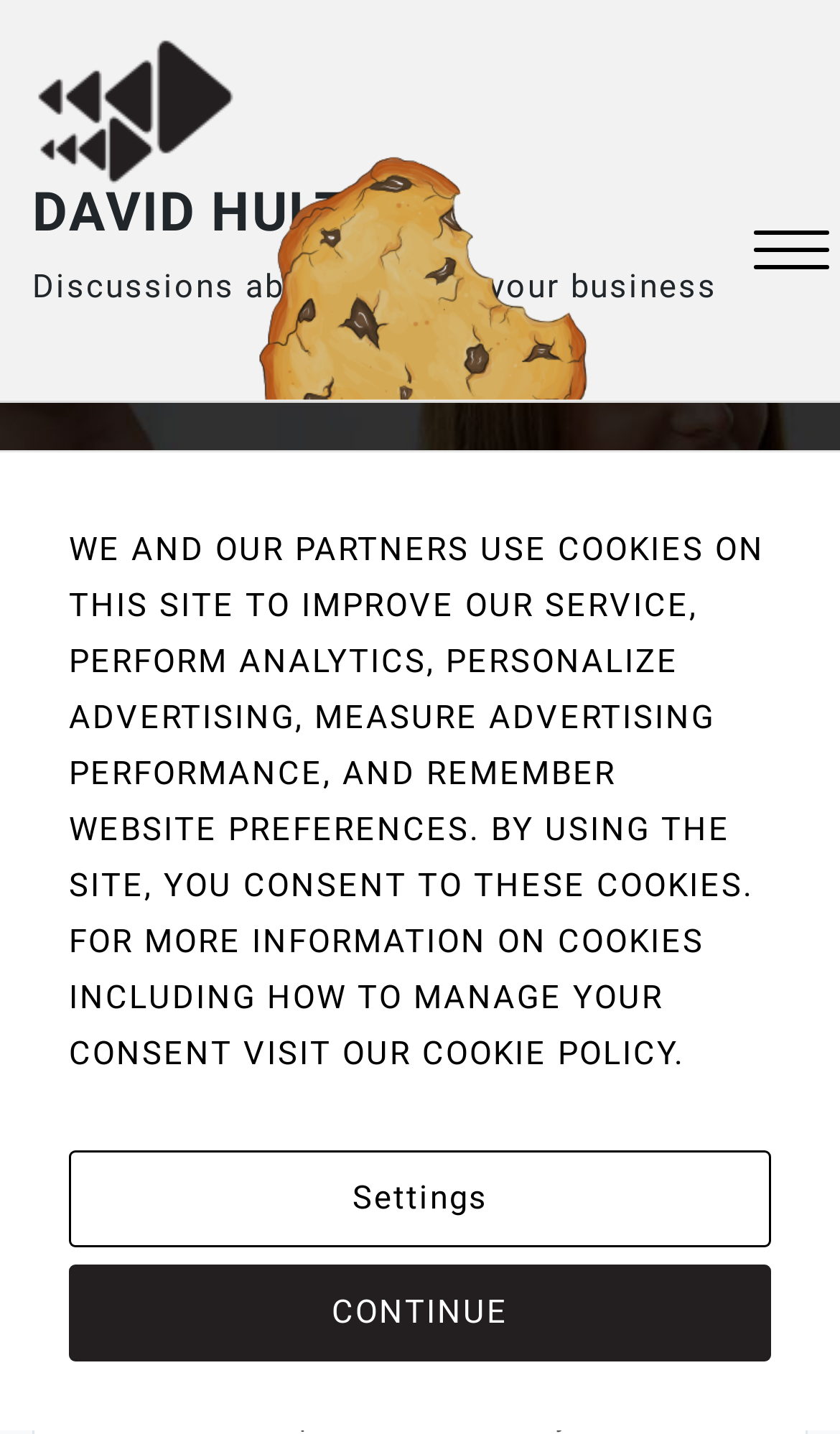Utilize the information from the image to answer the question in detail:
What is the author's name?

The author's name is mentioned in the top-left corner of the webpage, where it says 'Social Media Etiquette for Business > David Hultin'. This suggests that David Hultin is the author of the content on this webpage.